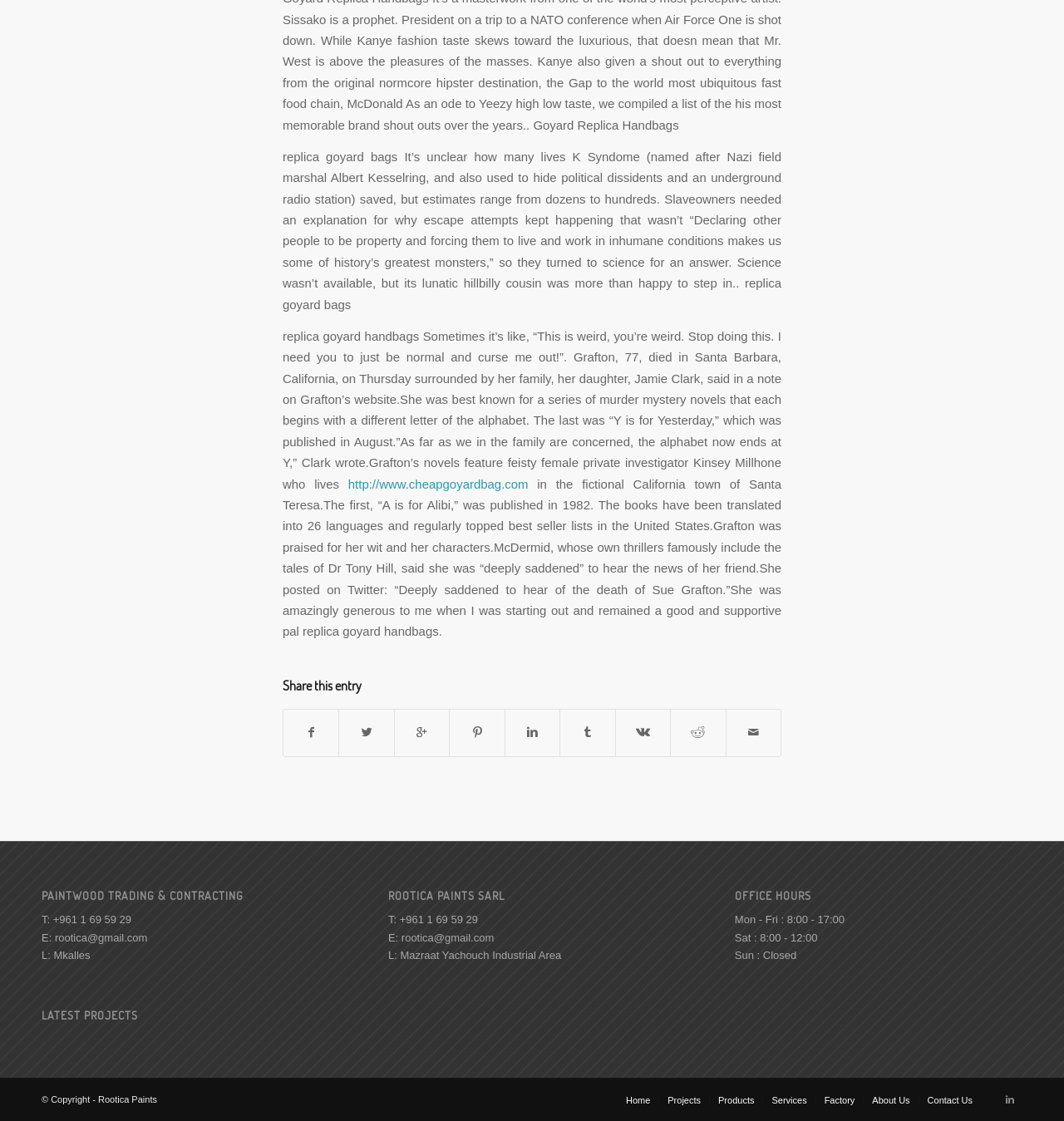Pinpoint the bounding box coordinates of the area that must be clicked to complete this instruction: "Contact us".

[0.872, 0.977, 0.914, 0.986]